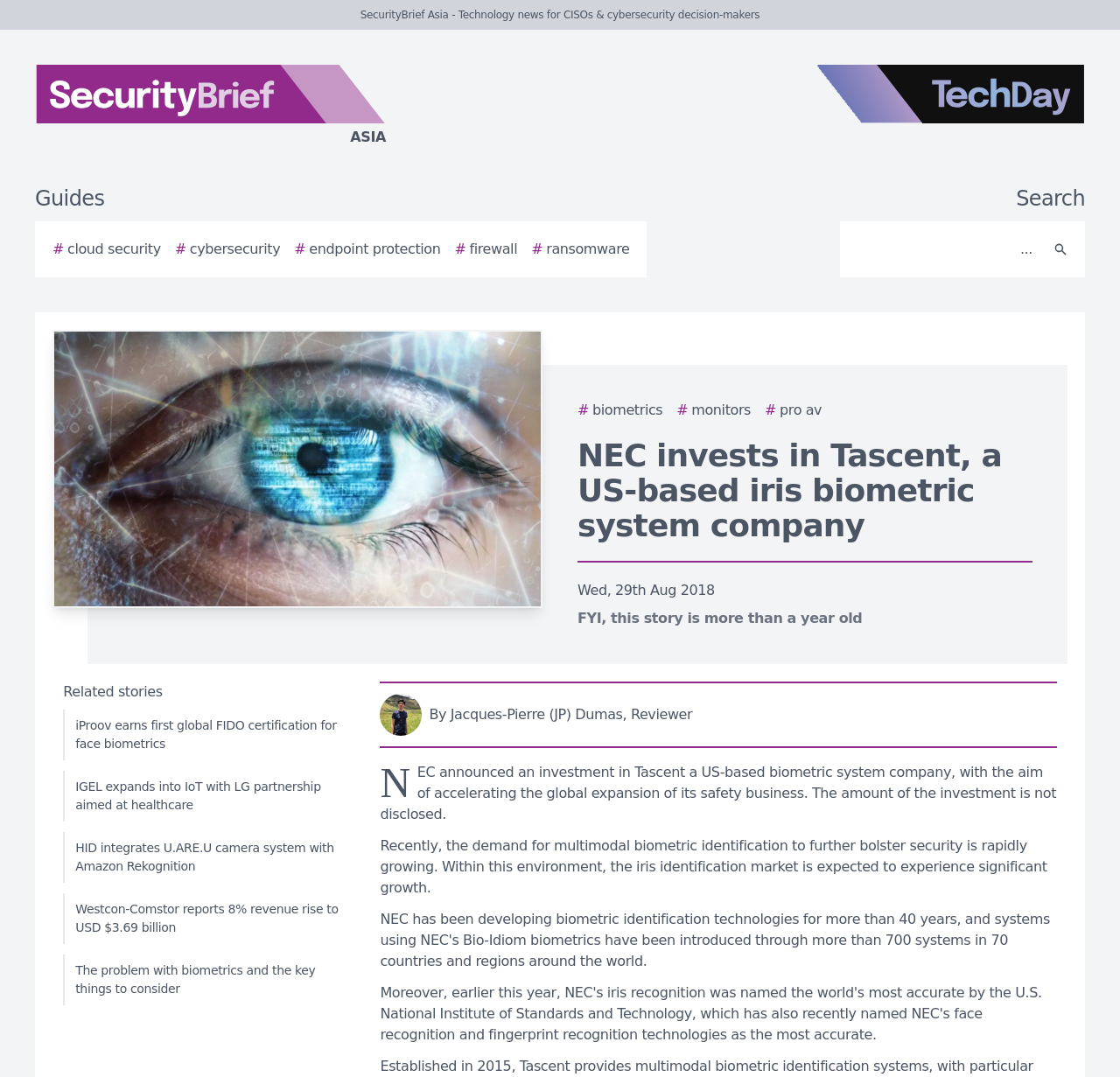Generate a detailed explanation of the webpage's features and information.

The webpage appears to be a news article from SecurityBrief Asia, a technology news website for CISOs and cybersecurity decision-makers. At the top of the page, there is a logo of SecurityBrief Asia on the left and a logo of TechDay on the right. Below the logos, there are several links to guides, including cloud security, cybersecurity, endpoint protection, firewall, and ransomware.

On the top right corner, there is a search bar with a search button. Below the search bar, there is a heading that reads "NEC invests in Tascent, a US-based iris biometric system company". The article is dated Wed, 29th Aug 2018, and there is a note indicating that the story is more than a year old.

The article itself is divided into several paragraphs, with the main content describing NEC's investment in Tascent, a US-based biometric system company, to expand its global safety business. The article also mentions the growing demand for multimodal biometric identification and the expected growth of the iris identification market.

On the right side of the article, there is an author image and a brief description of the author. Below the article, there are several related stories, including links to other news articles about biometrics, IoT, and cybersecurity.

There are several images on the page, including the SecurityBrief Asia logo, the TechDay logo, a story image, and an author image.